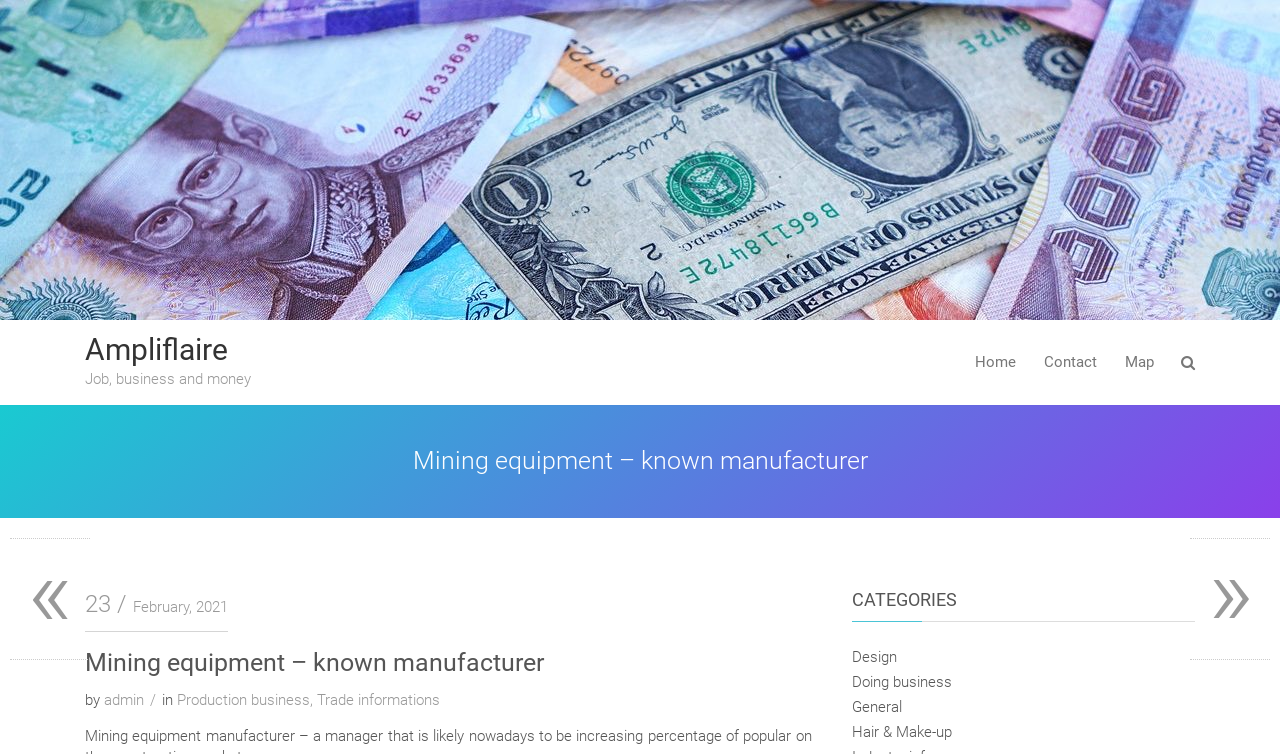Determine the bounding box coordinates (top-left x, top-left y, bottom-right x, bottom-right y) of the UI element described in the following text: Ampliflaire

[0.066, 0.44, 0.178, 0.487]